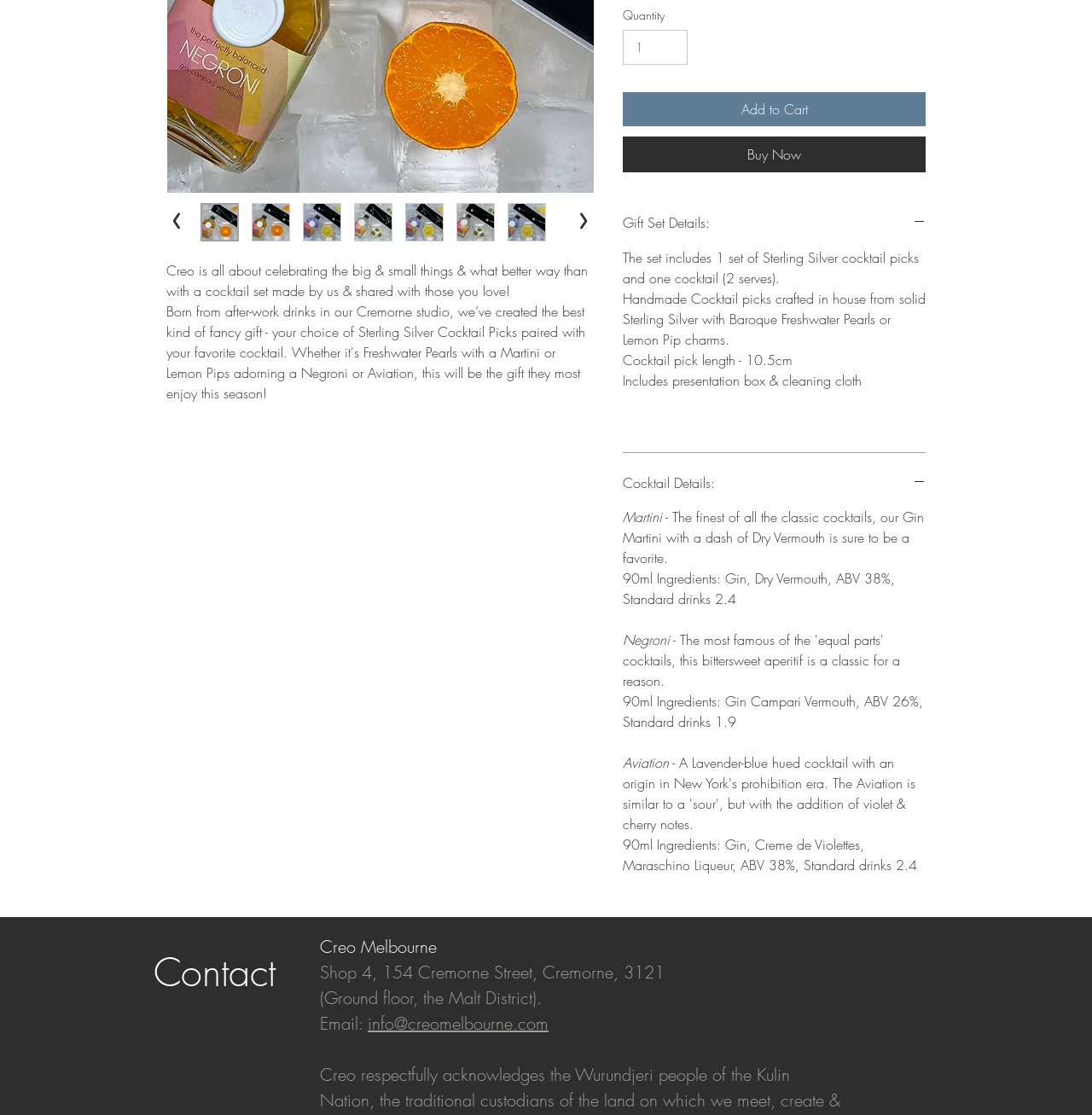Provide the bounding box coordinates of the HTML element this sentence describes: "Add to Cart".

[0.57, 0.083, 0.848, 0.113]